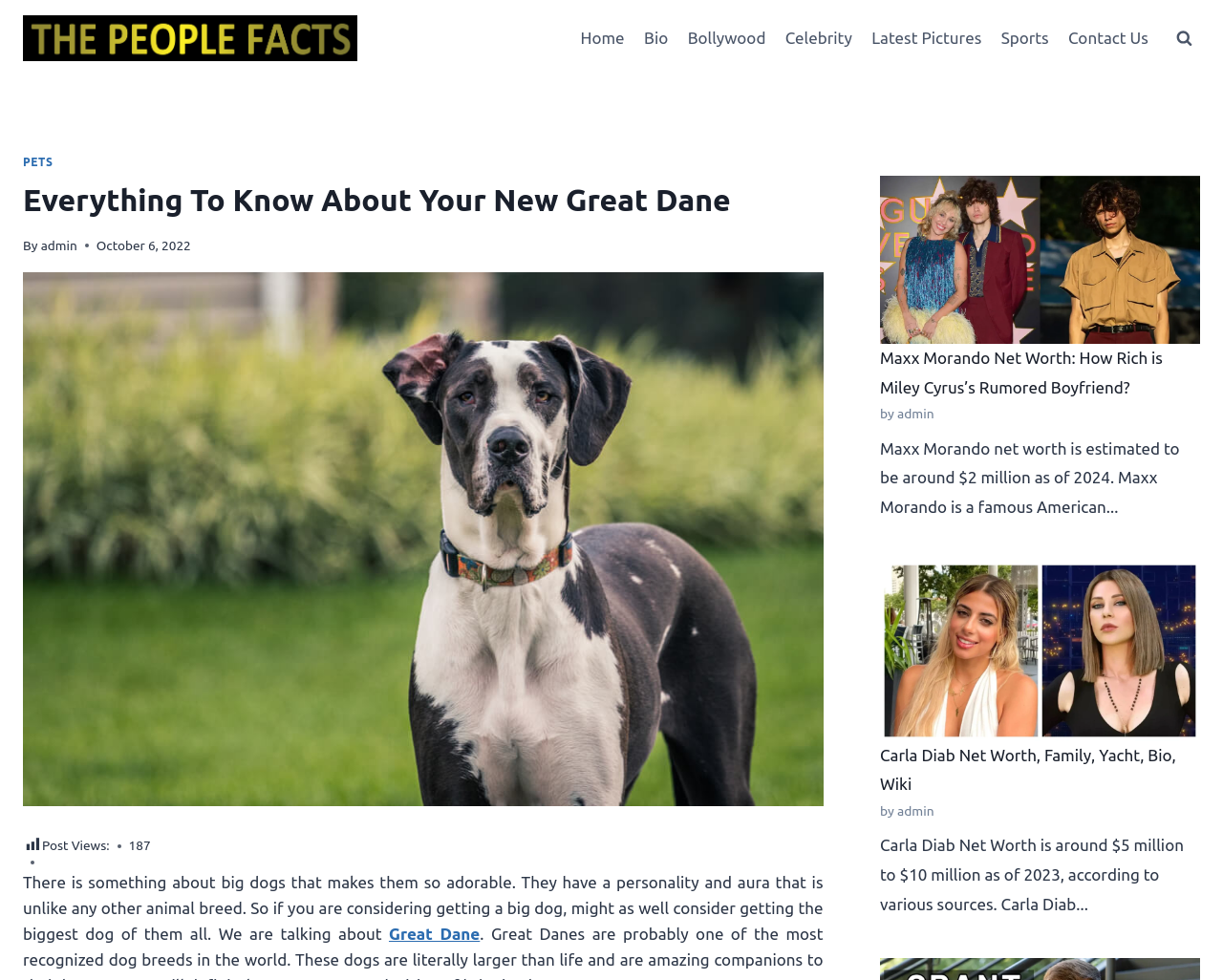Provide a short, one-word or phrase answer to the question below:
Who is the author of the article?

admin